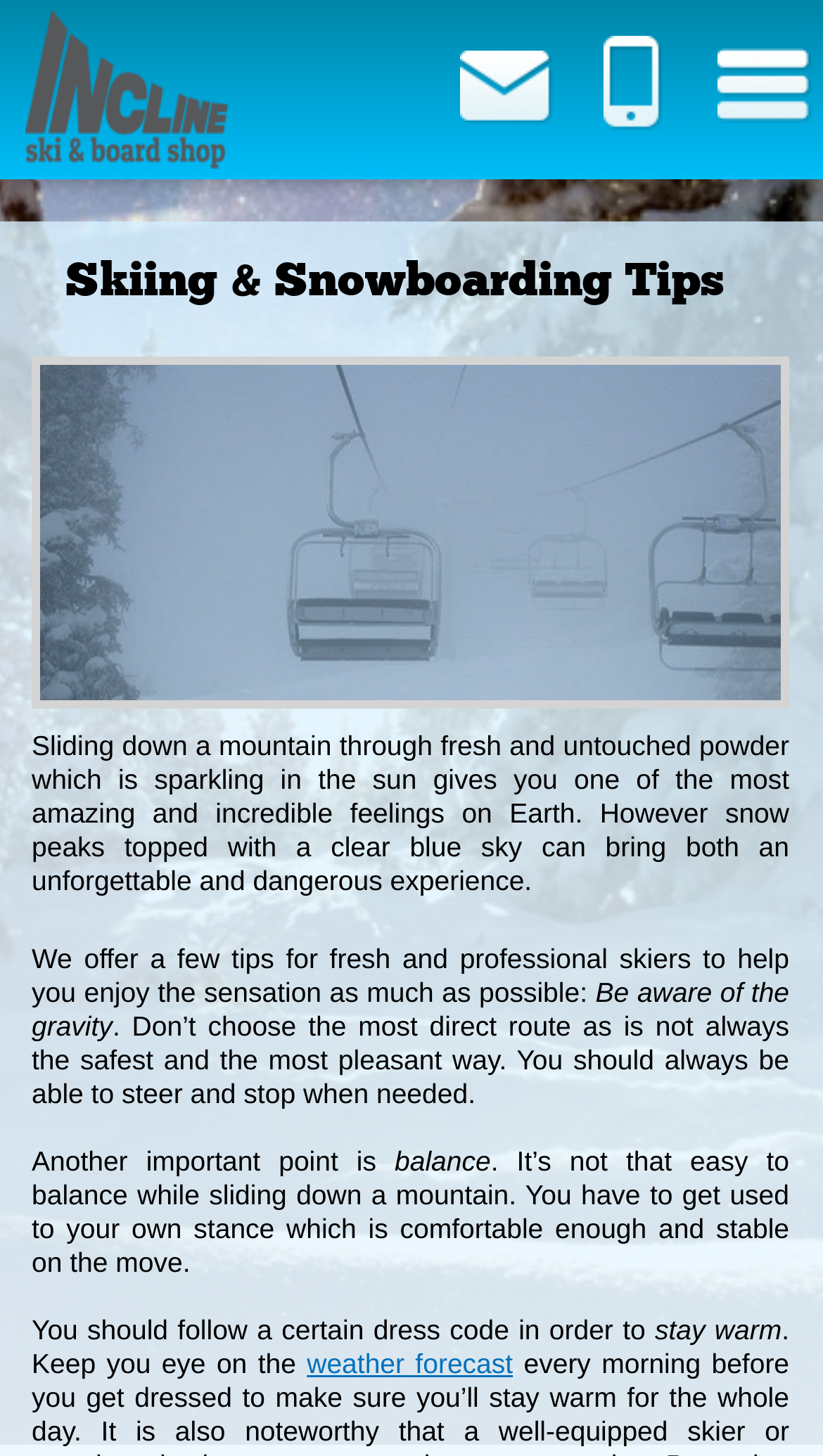What is the feeling described in the first paragraph?
Refer to the image and answer the question using a single word or phrase.

amazing and incredible